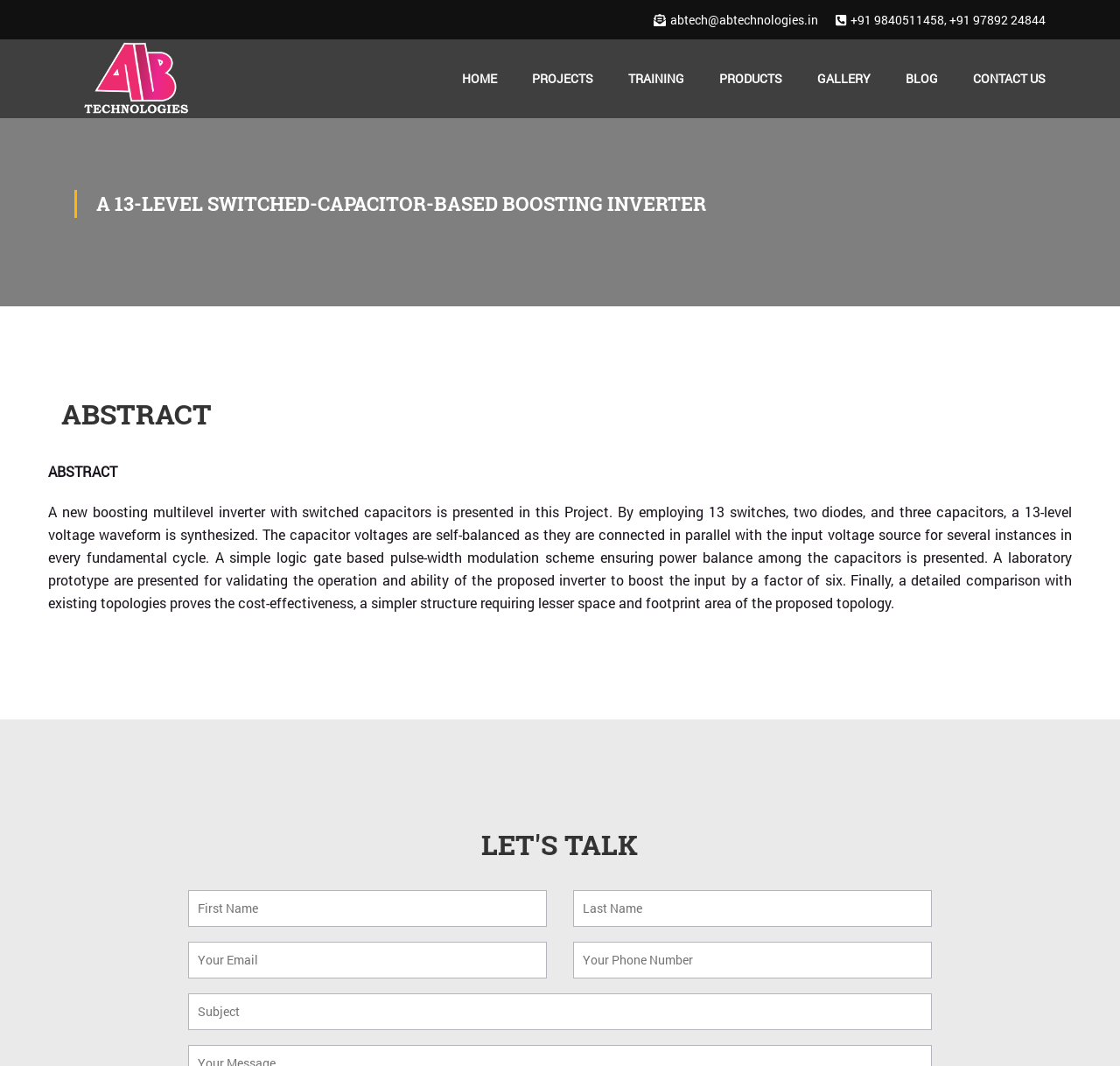Reply to the question with a brief word or phrase: What is the purpose of the 'LET'S TALK' section?

To contact the project team